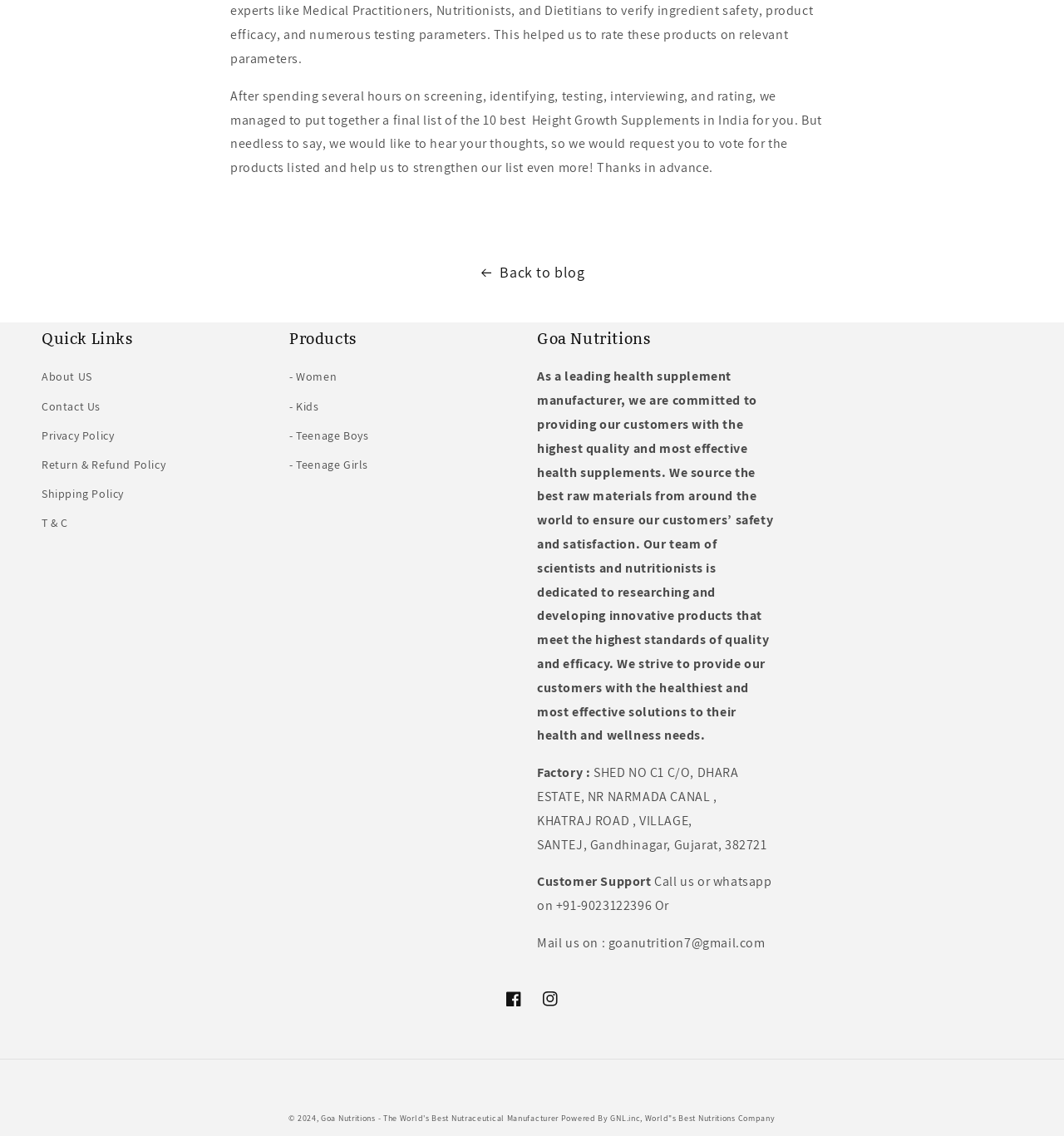Please identify the bounding box coordinates of the clickable region that I should interact with to perform the following instruction: "Go to 'Products'". The coordinates should be expressed as four float numbers between 0 and 1, i.e., [left, top, right, bottom].

[0.272, 0.29, 0.495, 0.307]